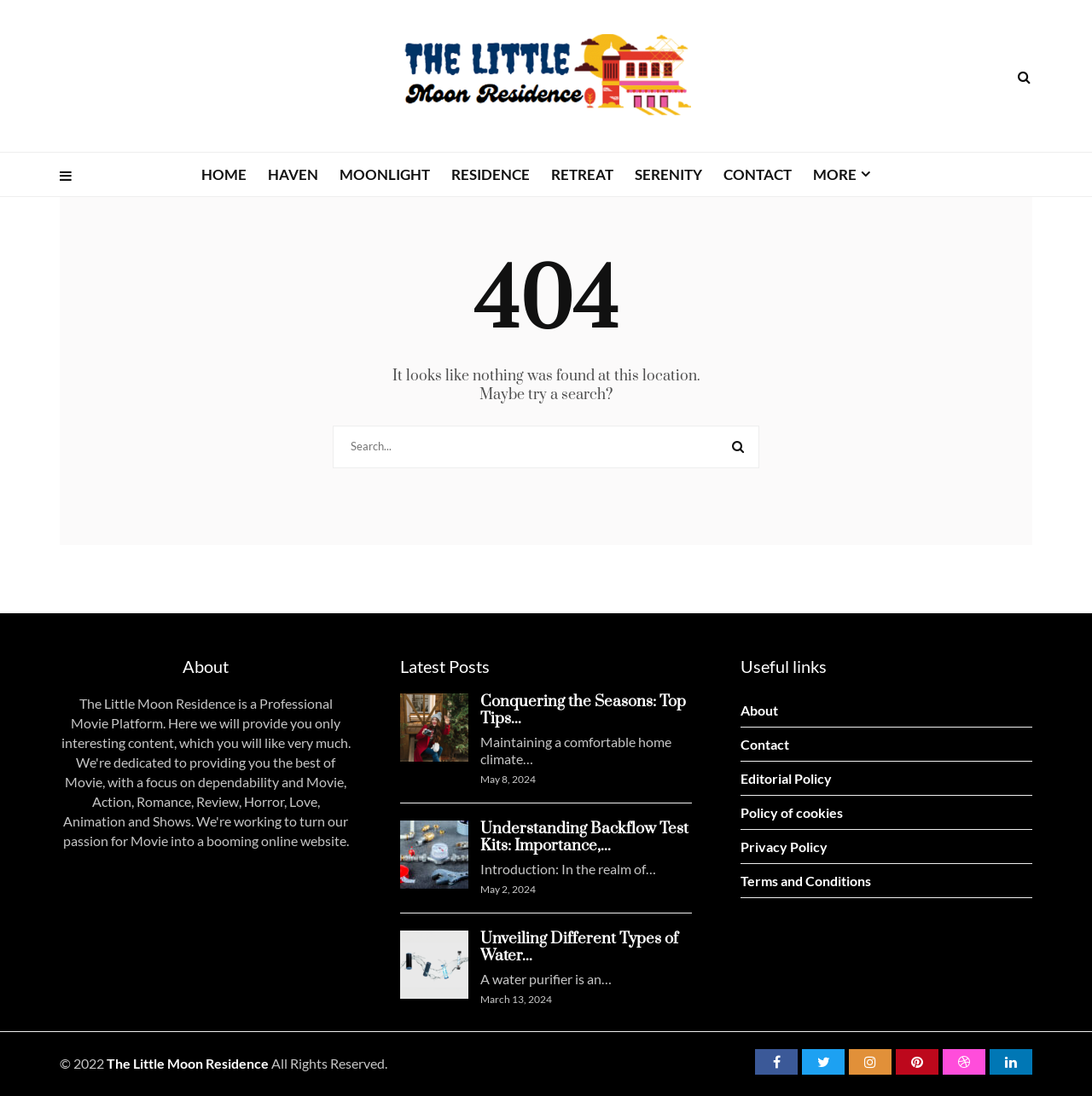Can you find the bounding box coordinates of the area I should click to execute the following instruction: "Click on the MORE link"?

[0.745, 0.147, 0.808, 0.168]